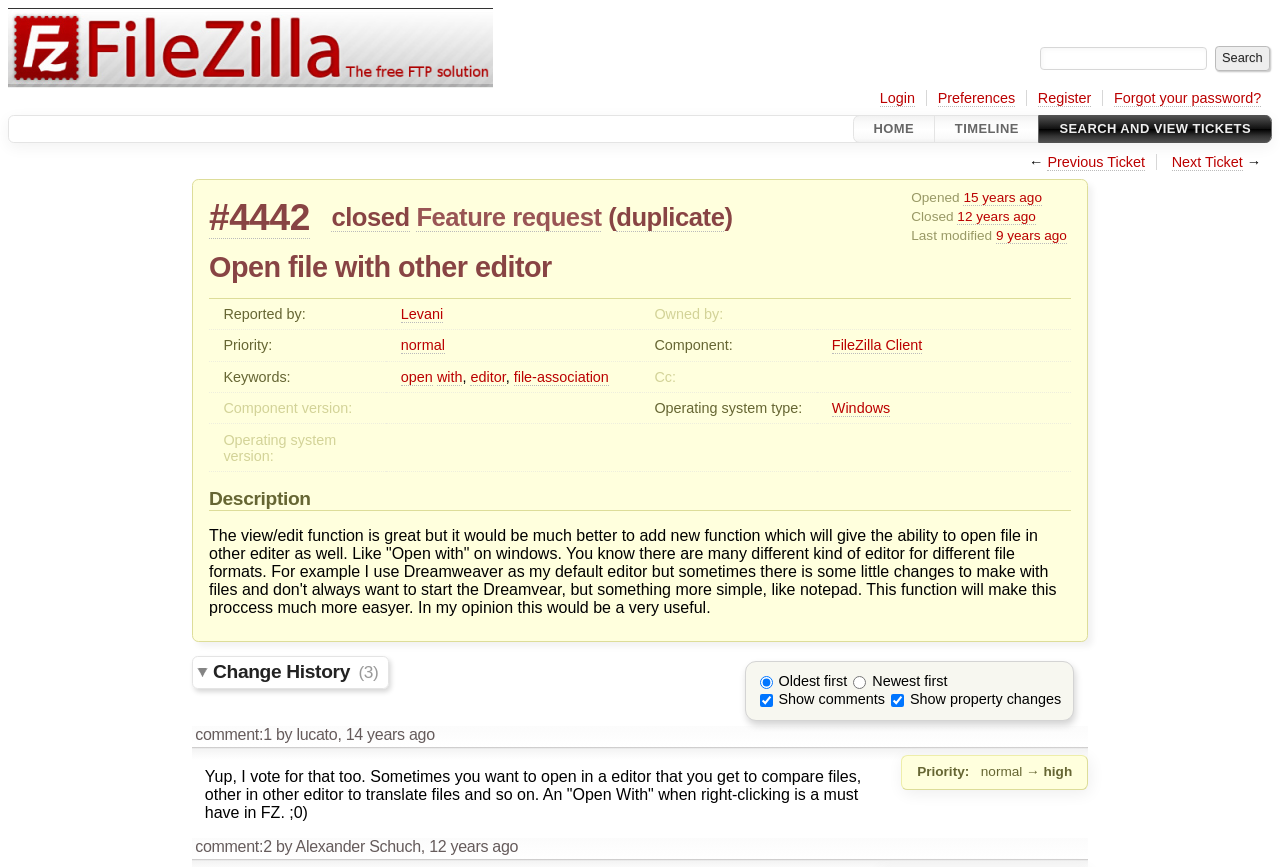Identify the bounding box coordinates of the region I need to click to complete this instruction: "Search for something".

[0.949, 0.053, 0.992, 0.081]